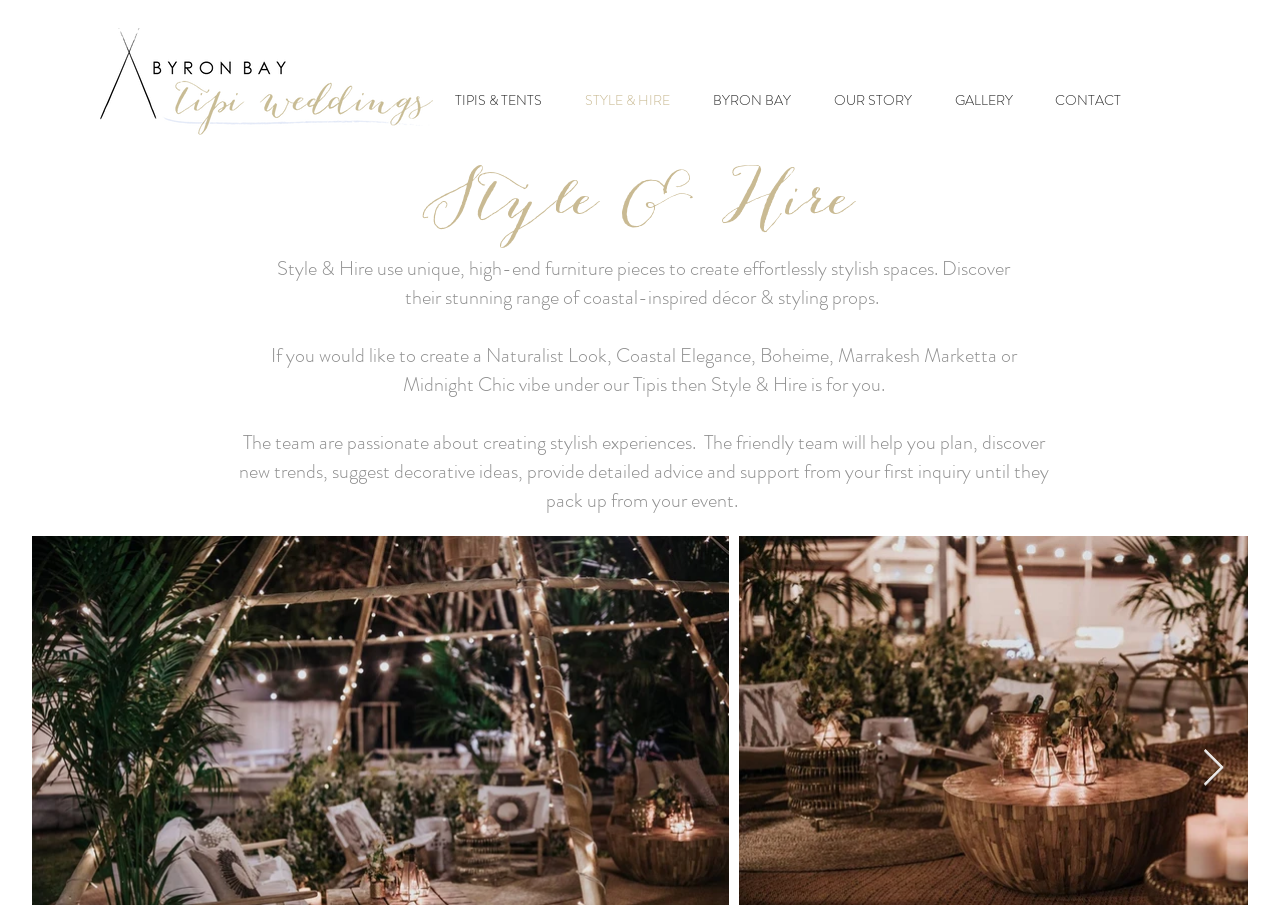What type of furniture does Style & Hire provide?
Please answer the question as detailed as possible.

Based on the webpage, Style & Hire provides high-end furniture pieces to create effortlessly stylish spaces, as mentioned in the StaticText element with the text 'Style & Hire use unique, high-end furniture pieces to create effortlessly stylish spaces.'